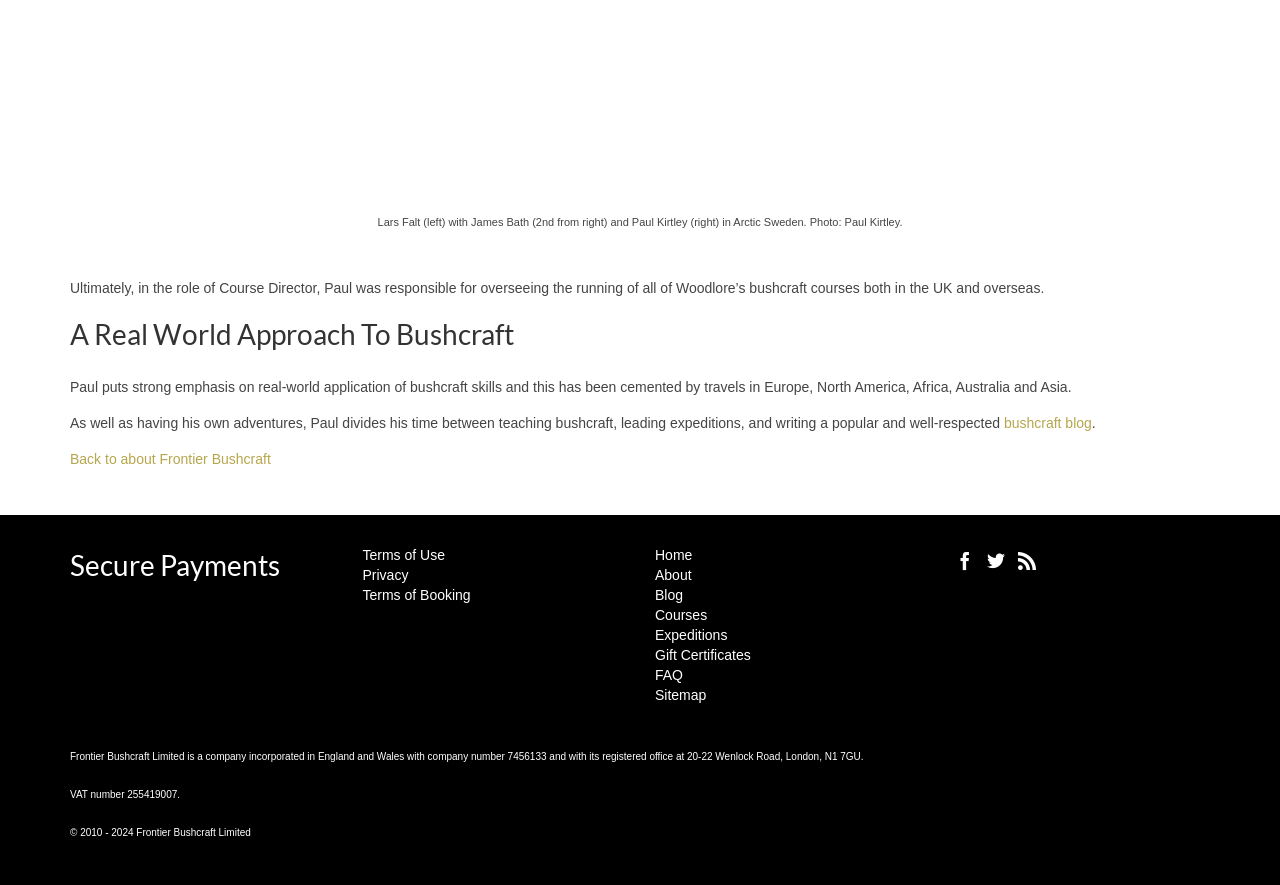What is the link to Paul's blog? Based on the image, give a response in one word or a short phrase.

bushcraft blog